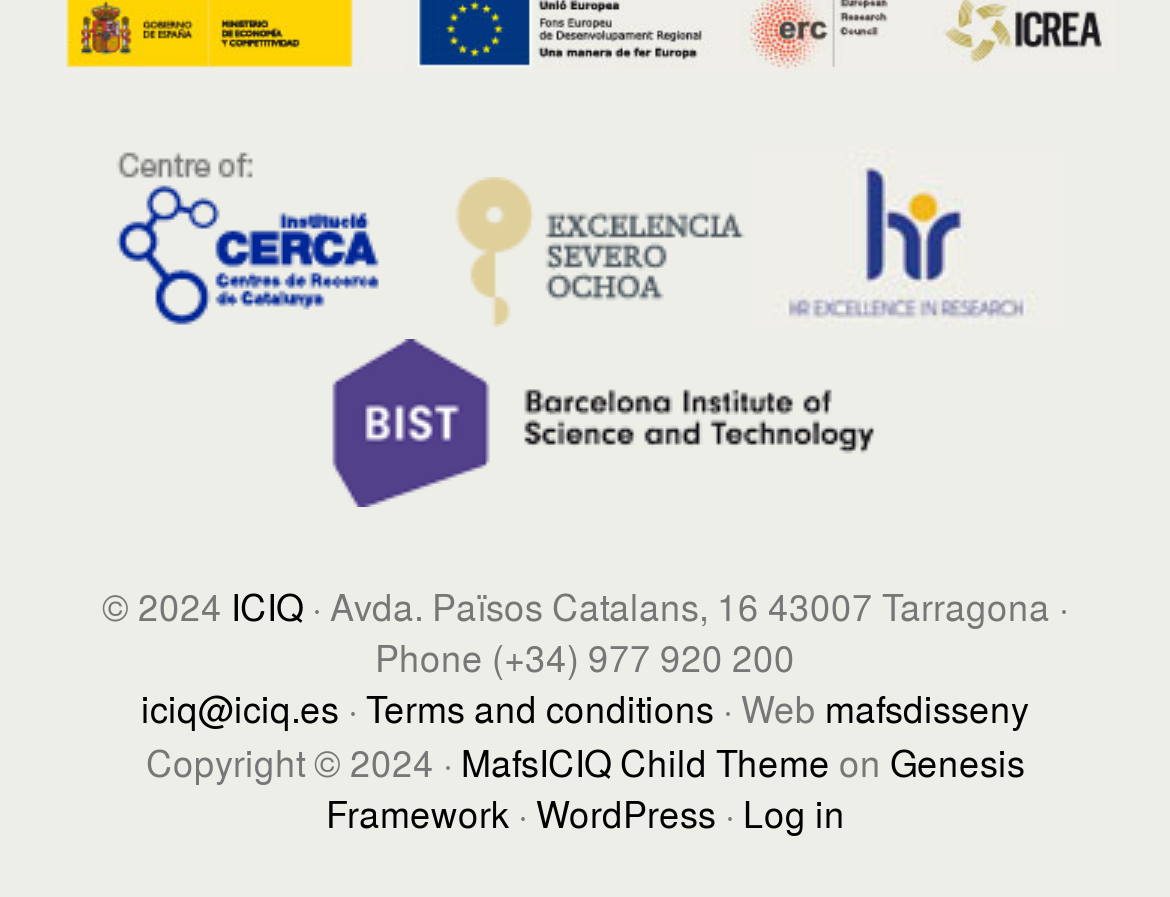Extract the bounding box coordinates for the HTML element that matches this description: "WordPress". The coordinates should be four float numbers between 0 and 1, i.e., [left, top, right, bottom].

[0.458, 0.877, 0.612, 0.937]